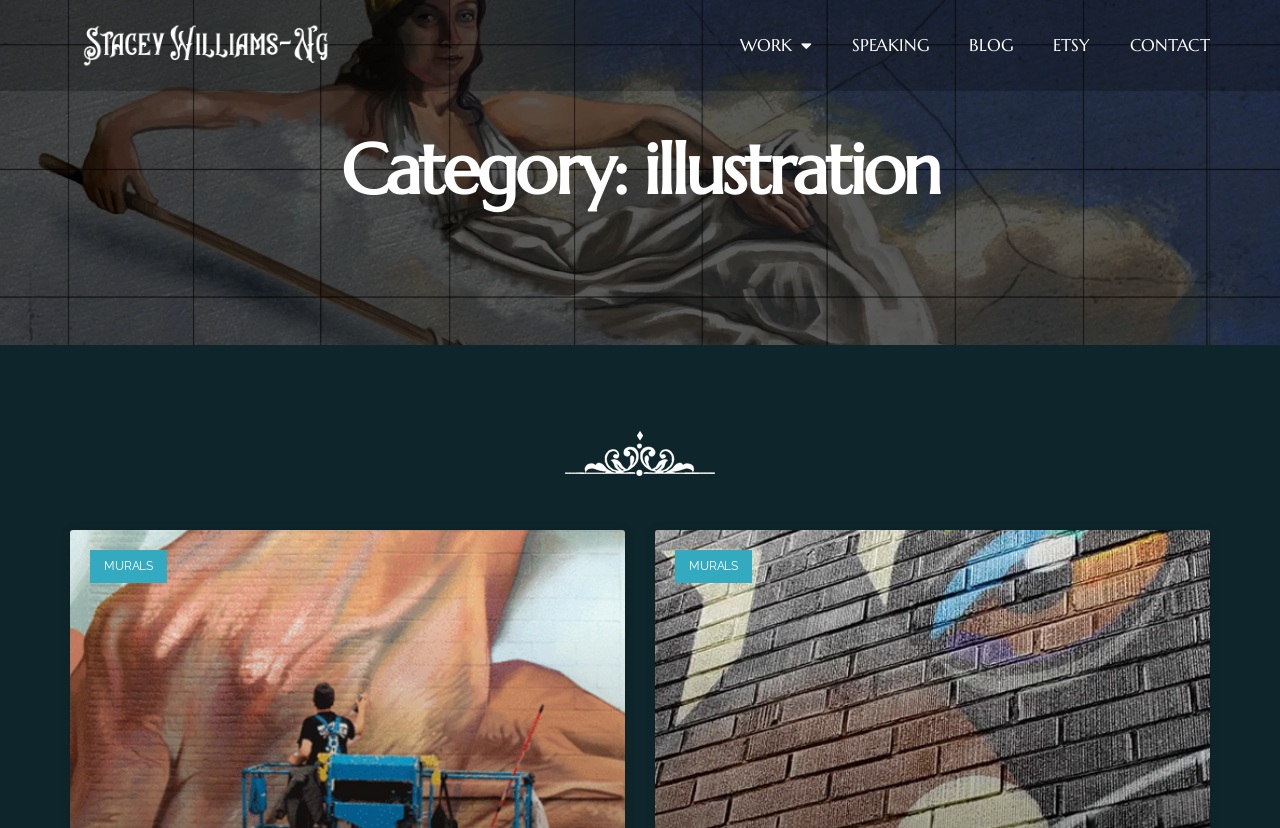Give a concise answer of one word or phrase to the question: 
How many times does the word 'MURALS' appear?

2